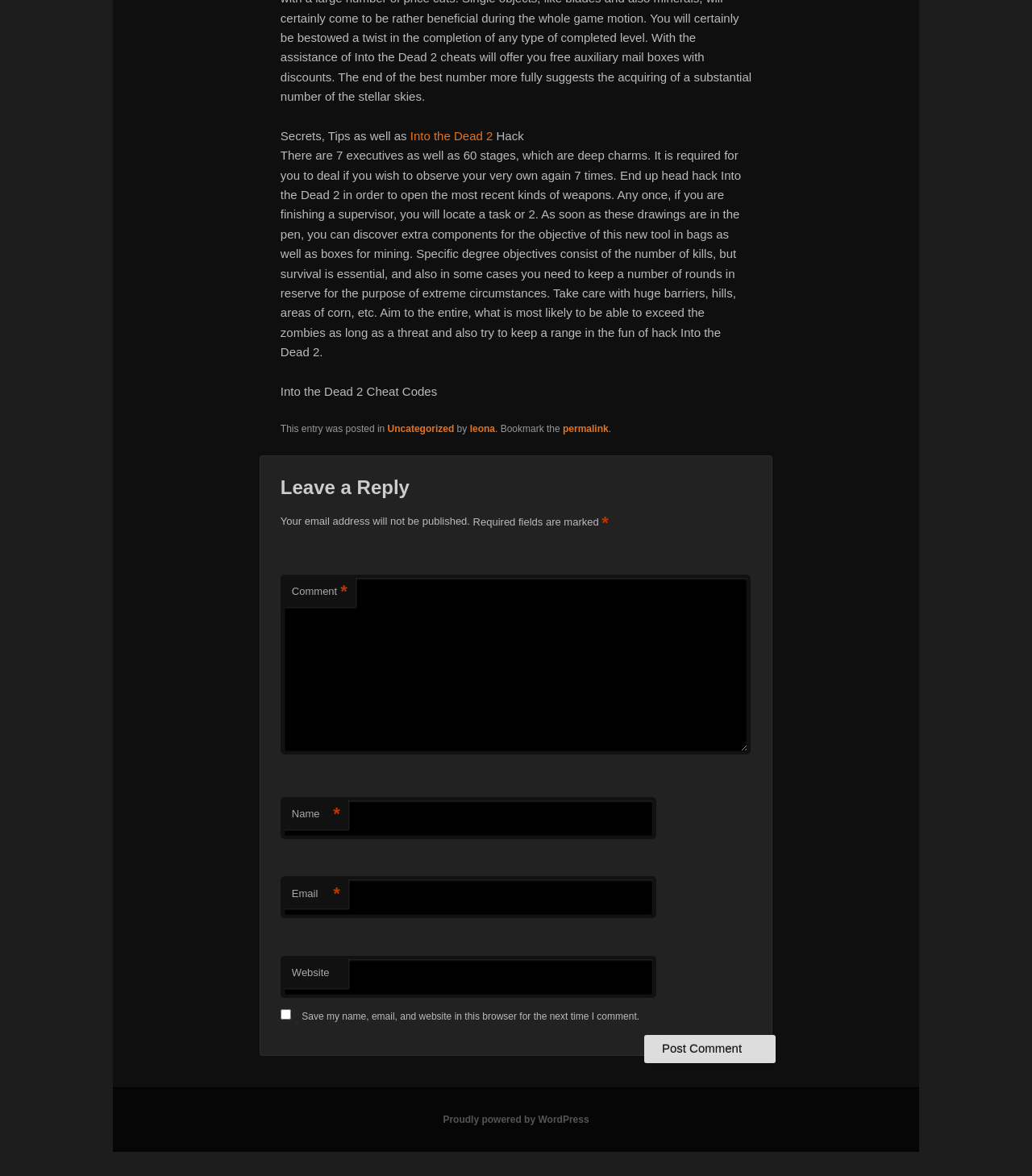How many executives are there in the game?
Please describe in detail the information shown in the image to answer the question.

According to the text, 'There are 7 executives as well as 60 stages, which are deep charms.'.